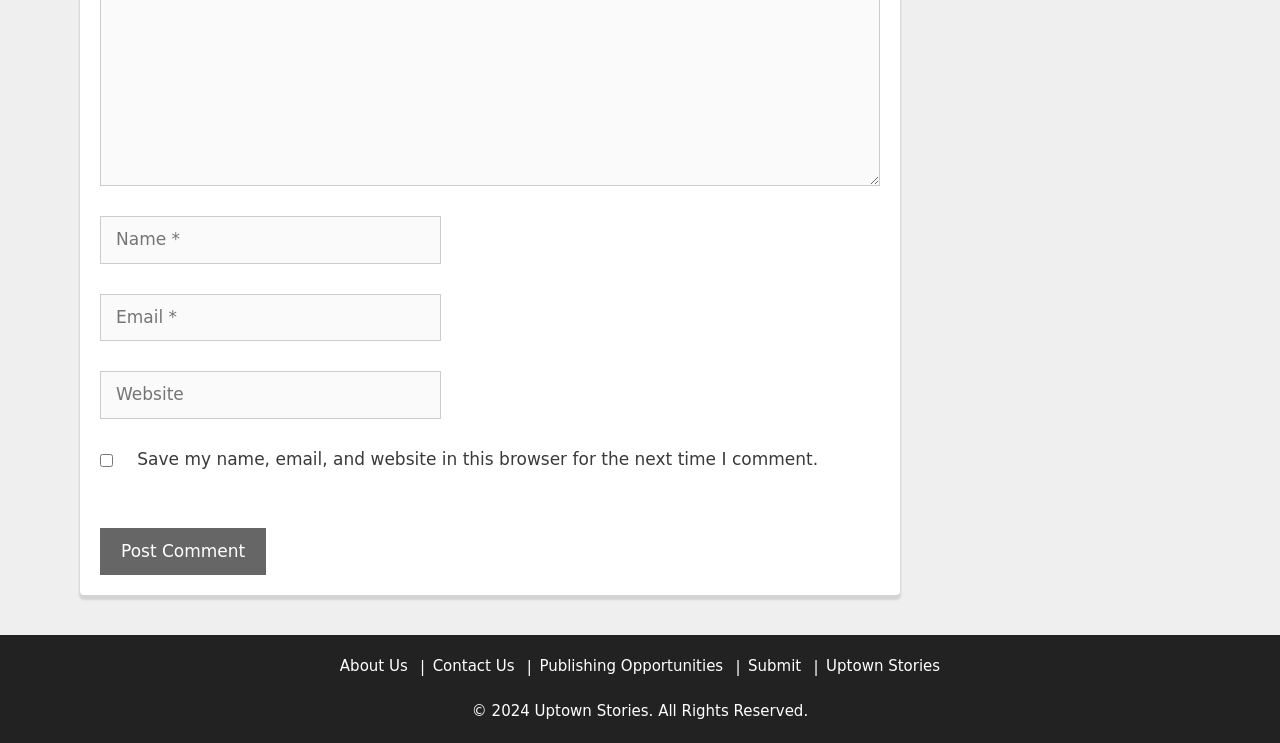What is the purpose of the checkbox?
Provide a detailed and extensive answer to the question.

The checkbox with the label 'Save my name, email, and website in this browser for the next time I comment.' is used to save the user's comment information for future use, as indicated by the checkbox element with ID 789 and its corresponding label.